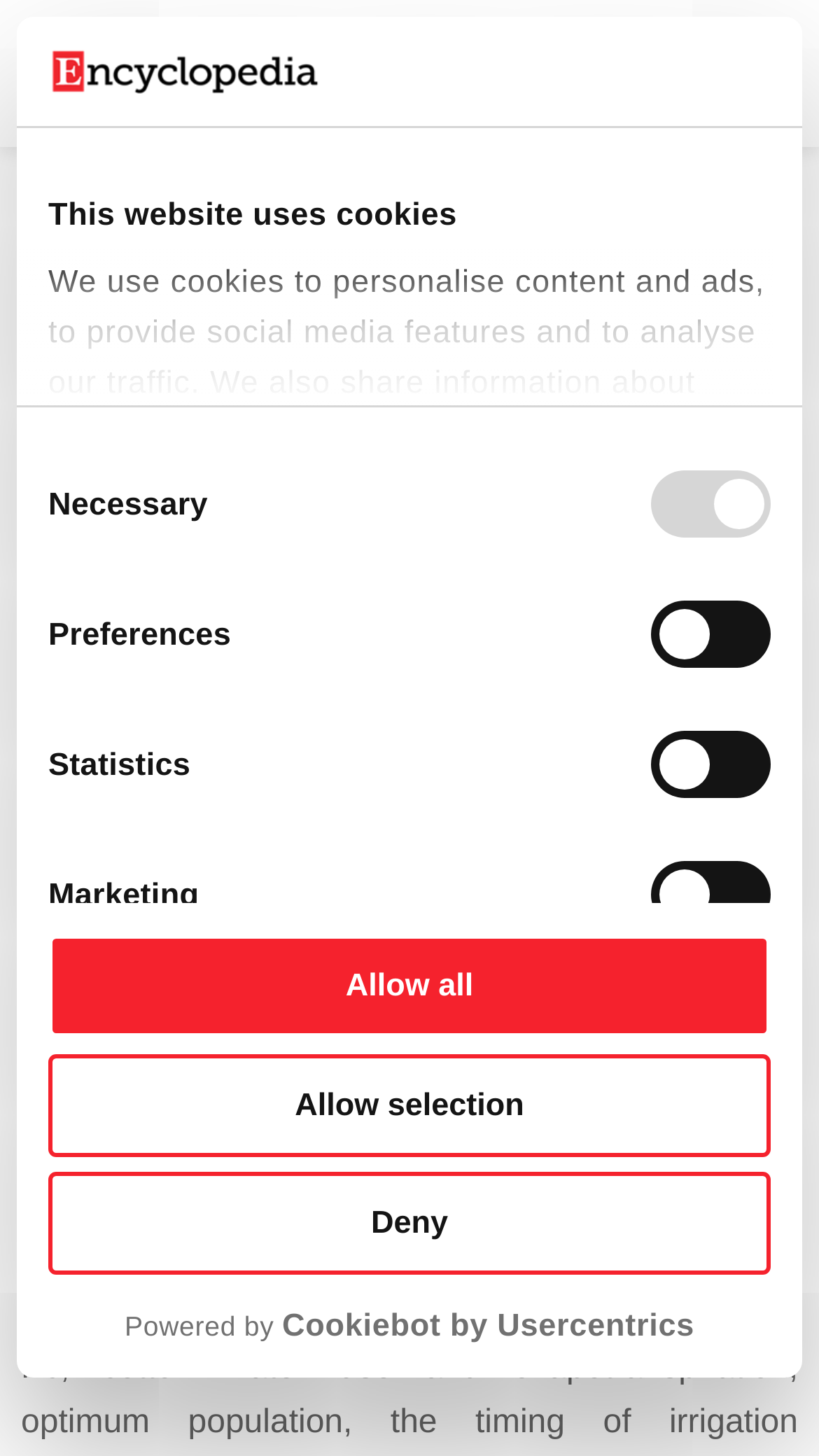Respond to the question below with a single word or phrase:
Who is the contributor of the current entry?

Komlan Koudahe